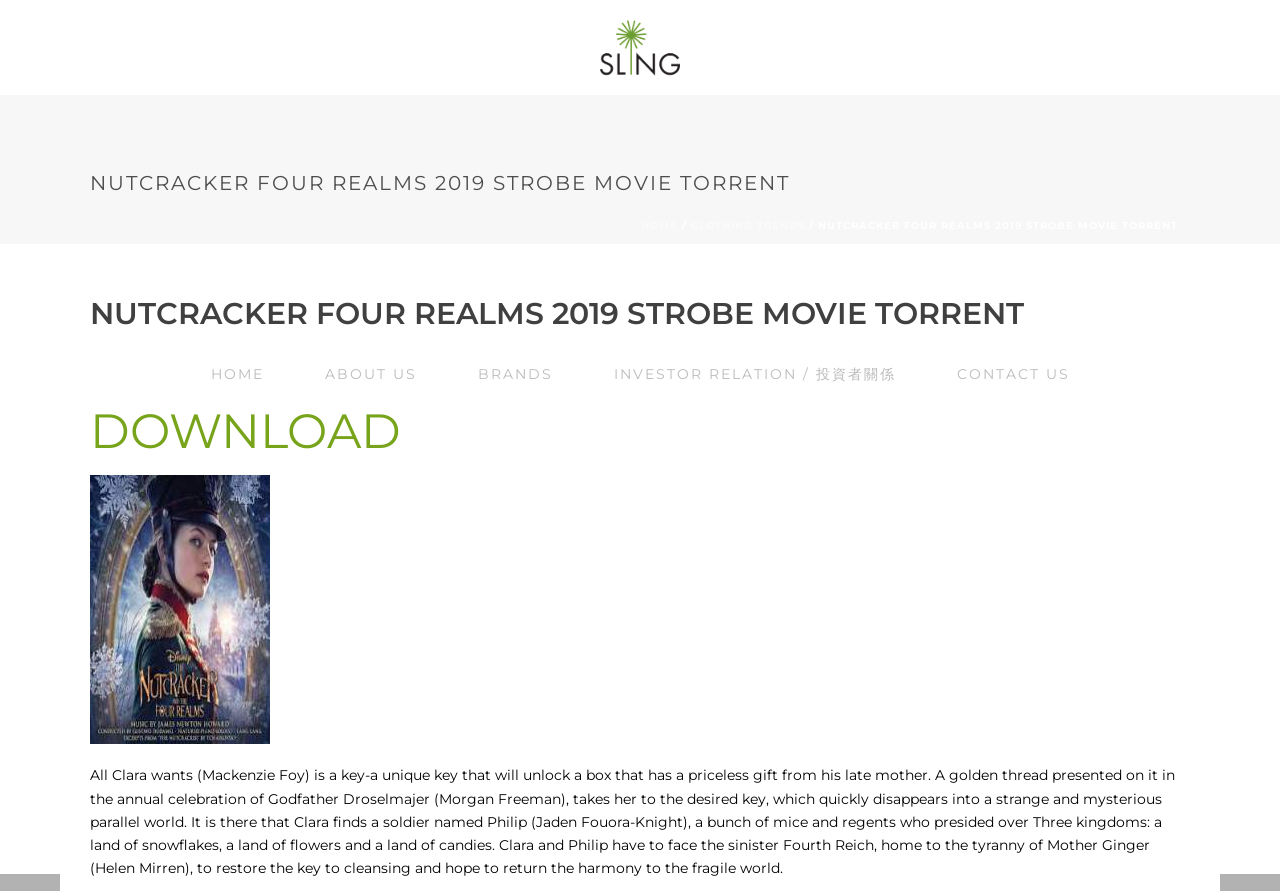Locate the UI element described as follows: "DOWNLOAD". Return the bounding box coordinates as four float numbers between 0 and 1 in the order [left, top, right, bottom].

[0.07, 0.096, 0.313, 0.116]